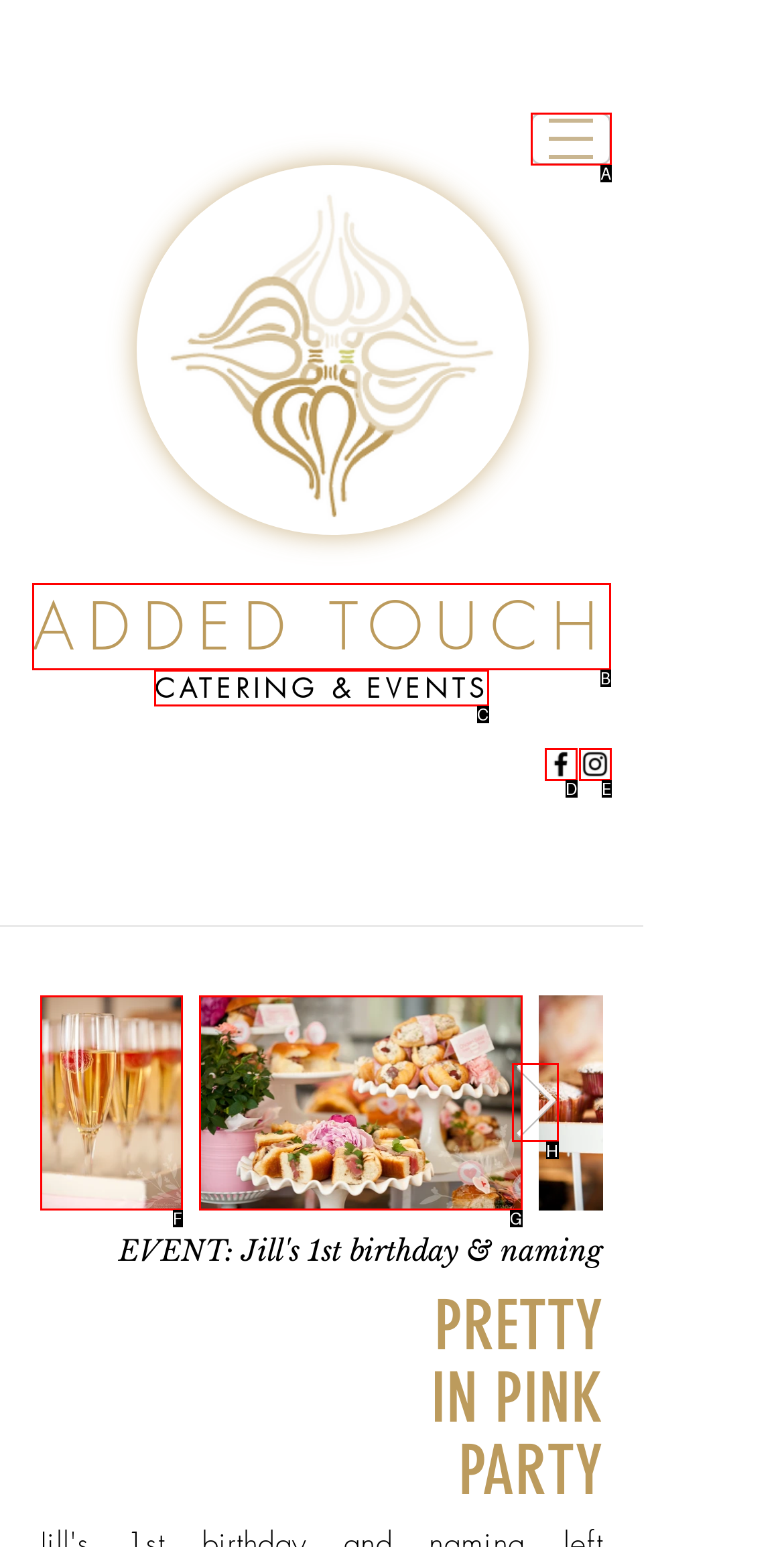With the provided description: aria-label="June 21, 2011_120959.jpg", select the most suitable HTML element. Respond with the letter of the selected option.

F